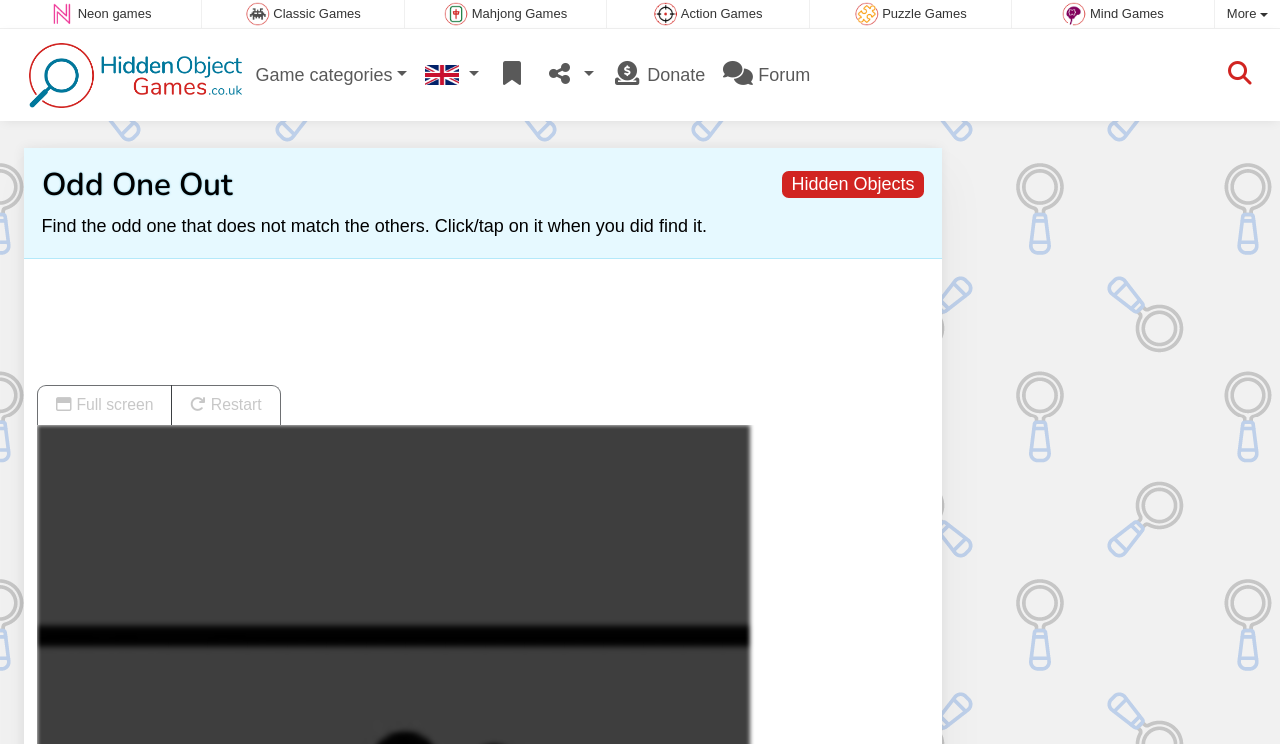Please identify and generate the text content of the webpage's main heading.

Odd One Out